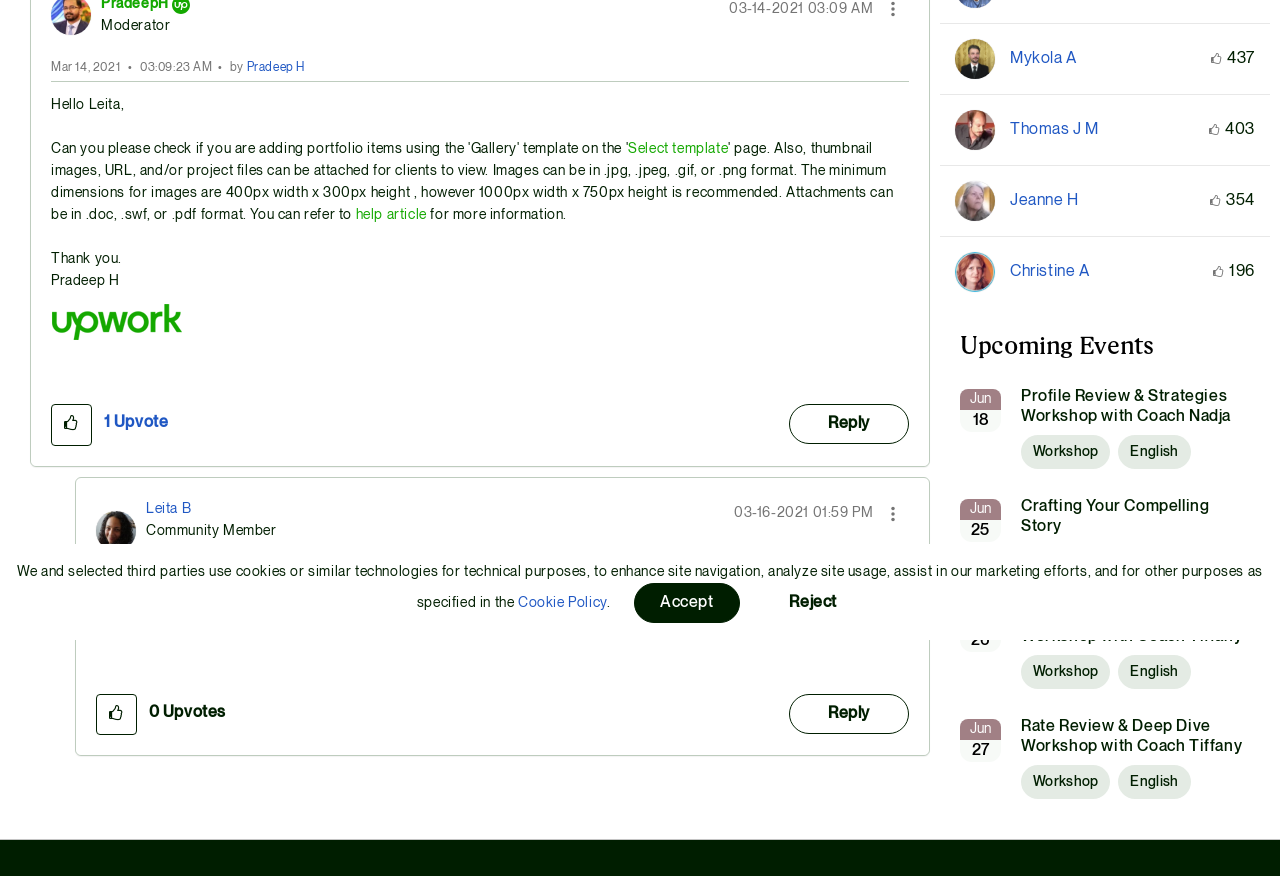Extract the bounding box coordinates for the UI element described as: "aria-label="Show comment option menu"".

[0.685, 0.568, 0.71, 0.605]